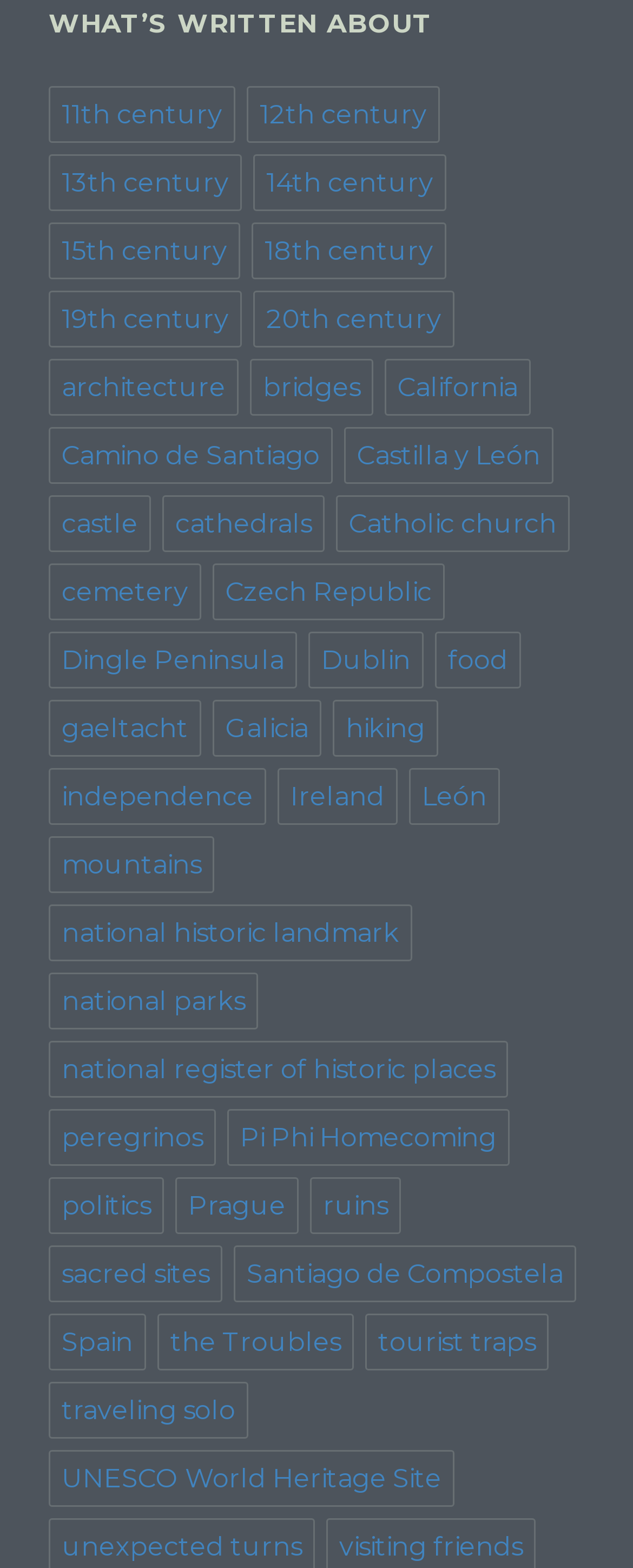Determine the bounding box coordinates for the HTML element described here: "national register of historic places".

[0.077, 0.664, 0.803, 0.7]